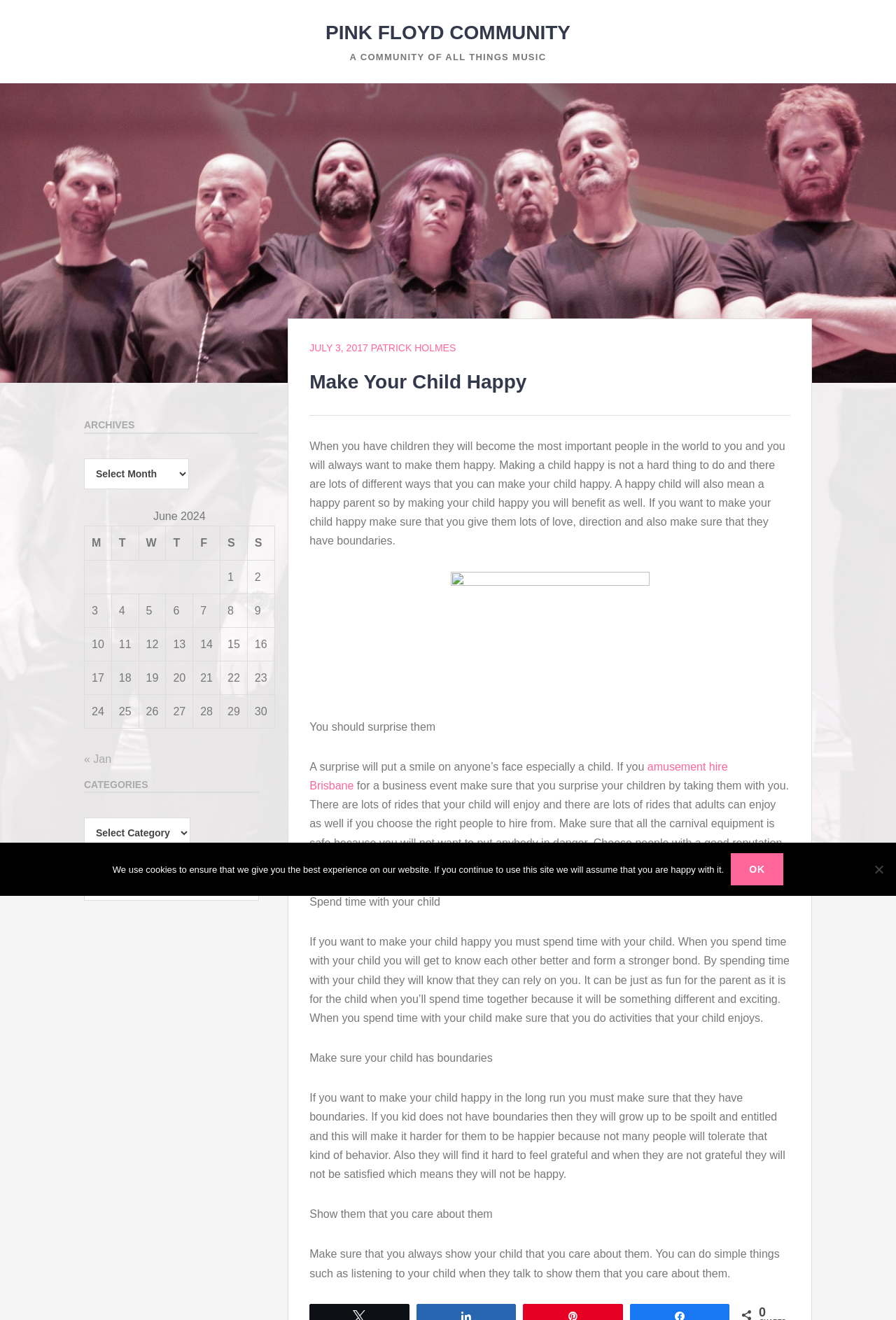What is the purpose of listening to a child?
Using the image as a reference, give an elaborate response to the question.

According to the webpage, listening to a child is a way to show them that you care about them, which is an important aspect of making them happy.